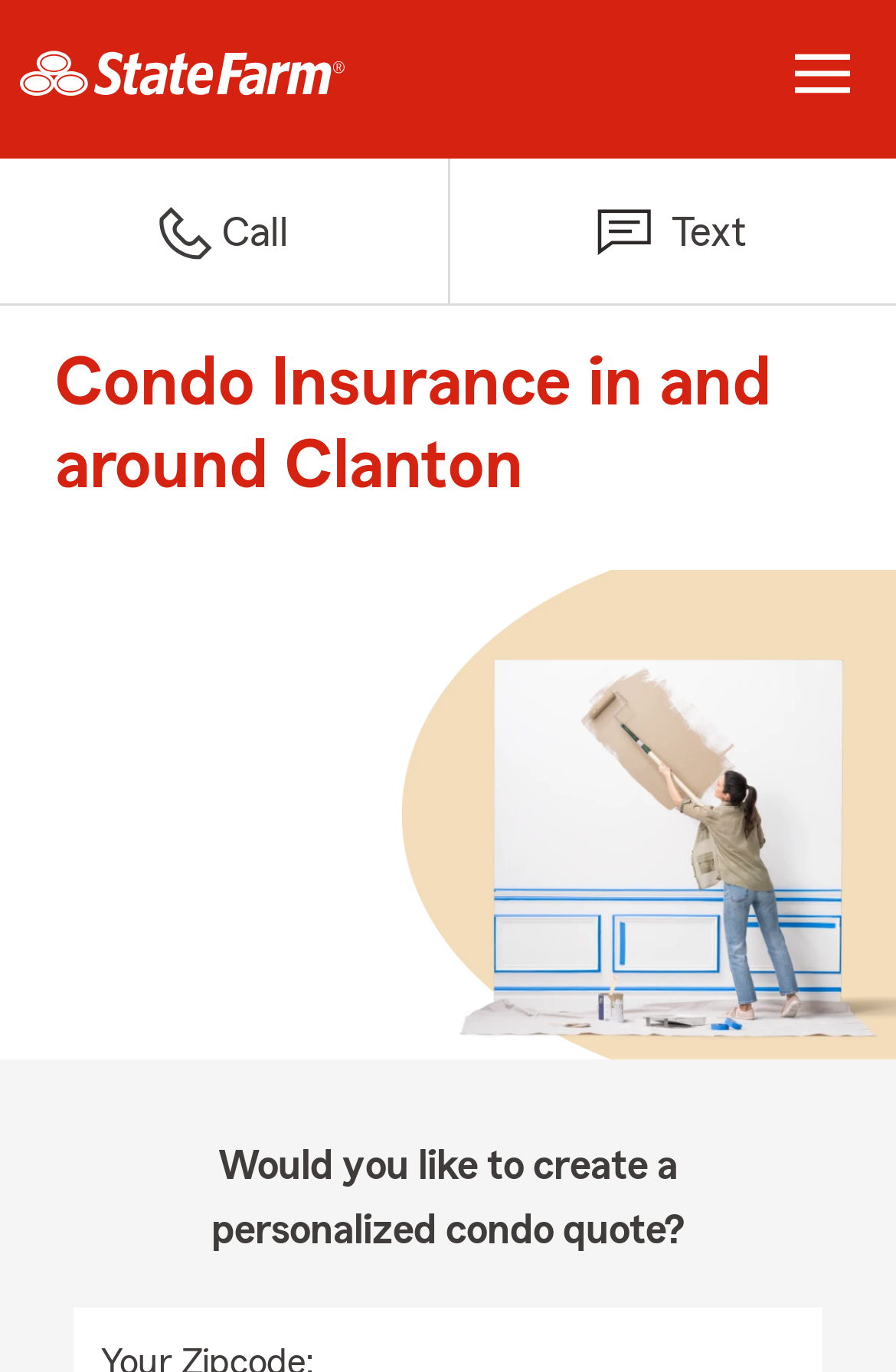Using the format (top-left x, top-left y, bottom-right x, bottom-right y), provide the bounding box coordinates for the described UI element. All values should be floating point numbers between 0 and 1: Text

[0.499, 0.116, 1.0, 0.221]